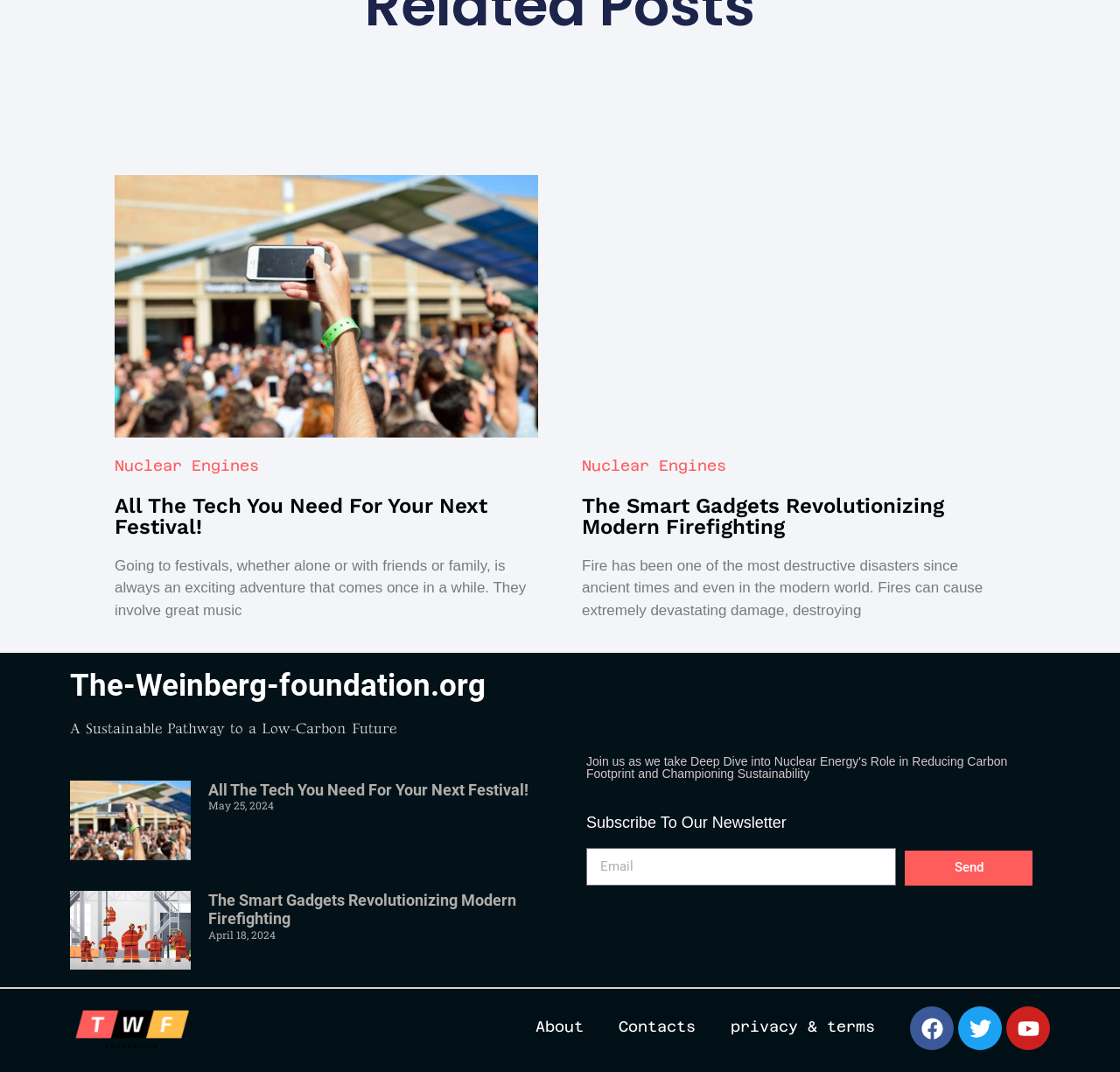Find the bounding box coordinates corresponding to the UI element with the description: "Nuclear Engines". The coordinates should be formatted as [left, top, right, bottom], with values as floats between 0 and 1.

[0.102, 0.426, 0.231, 0.443]